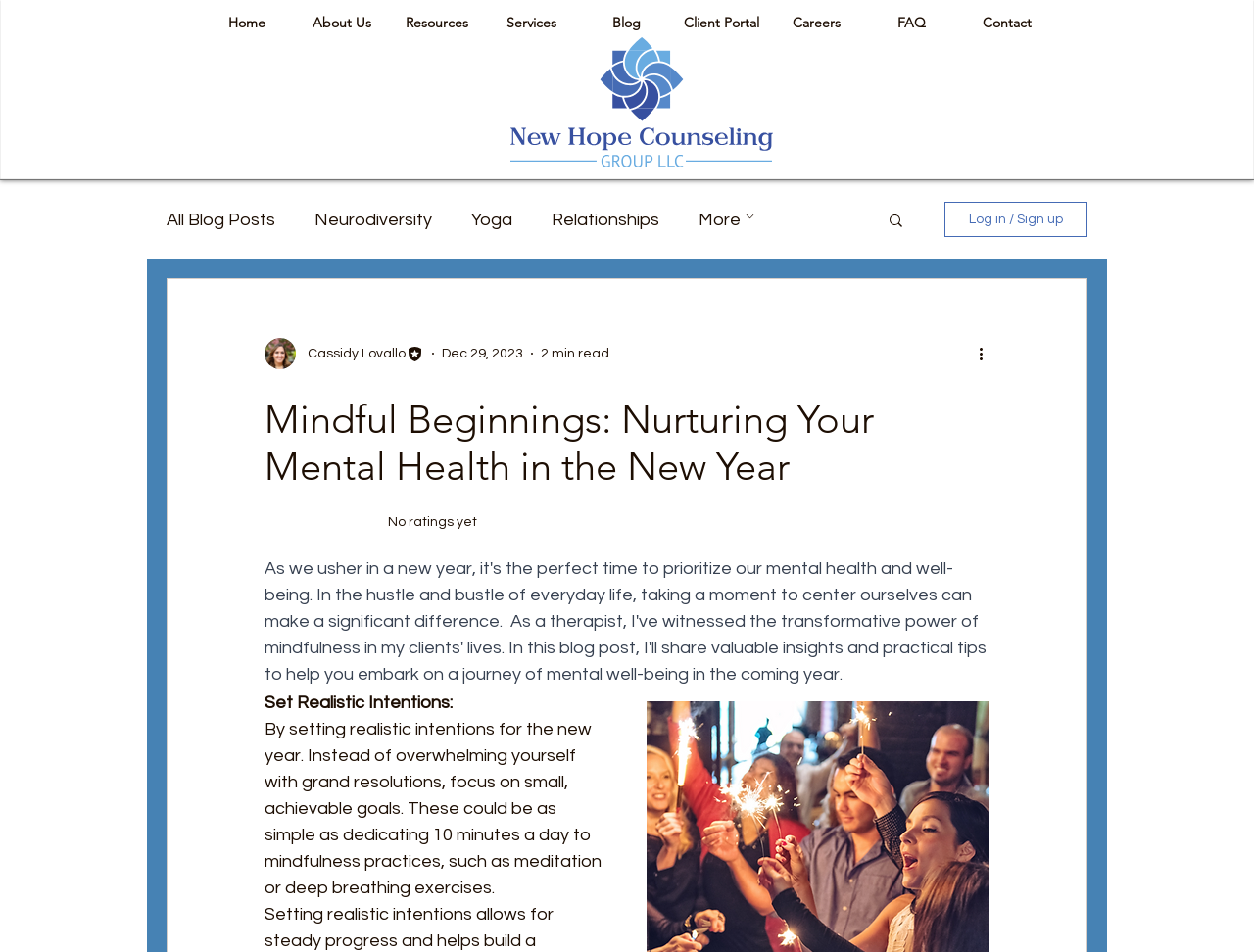What is the name of the counseling group?
Use the information from the screenshot to give a comprehensive response to the question.

I found the answer by looking at the image element with the description 'New Hope Counseling Group Logo' which is located at the top of the webpage, indicating that it is the logo of the counseling group.